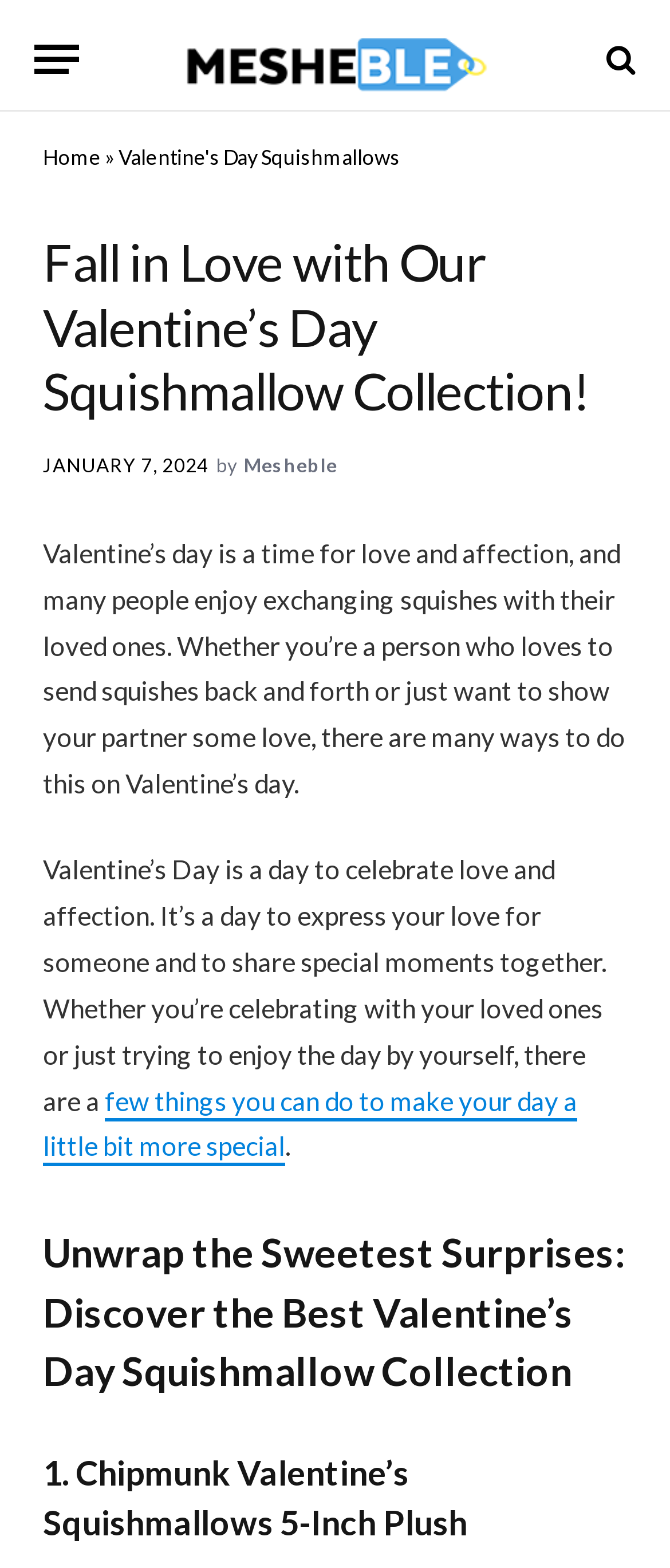Respond to the question with just a single word or phrase: 
What is the date mentioned in the webpage content?

JANUARY 7, 2024